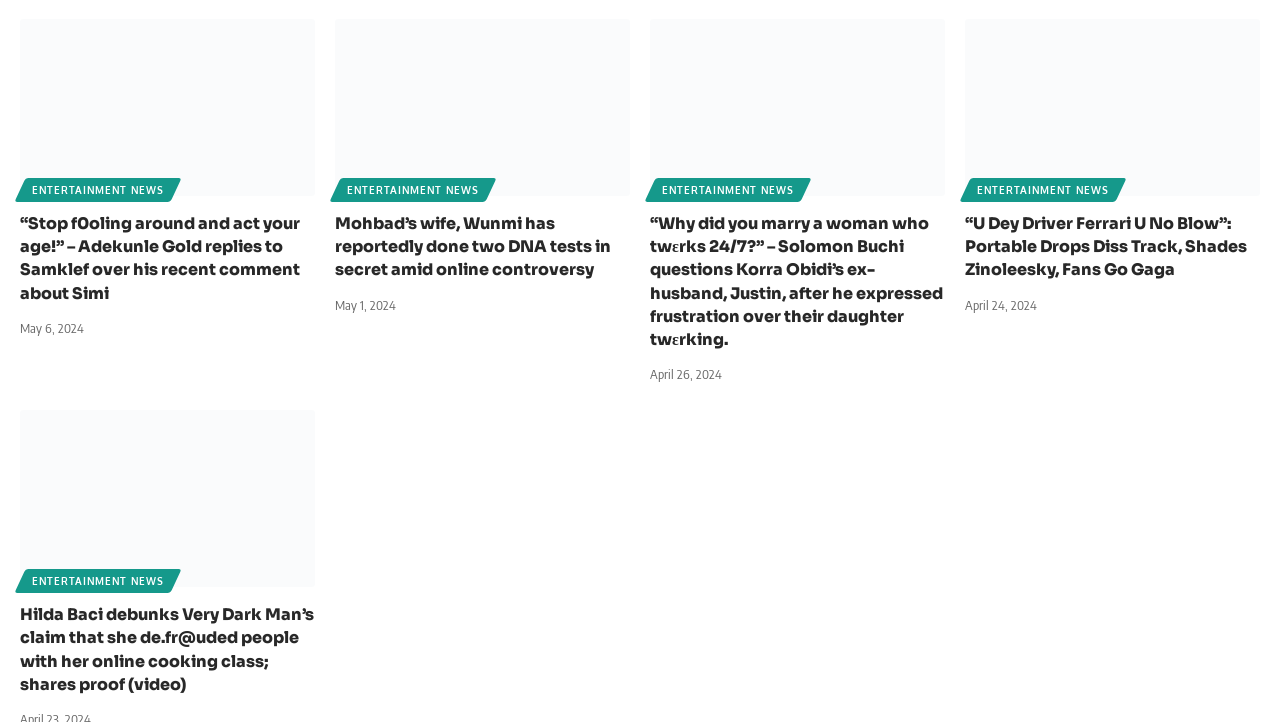What is the date of the latest news article?
Carefully analyze the image and provide a detailed answer to the question.

I looked at the time elements on the page and found the latest date, which is '2024-05-06T16:29:04+00:00'. The corresponding StaticText is 'May 6, 2024'.